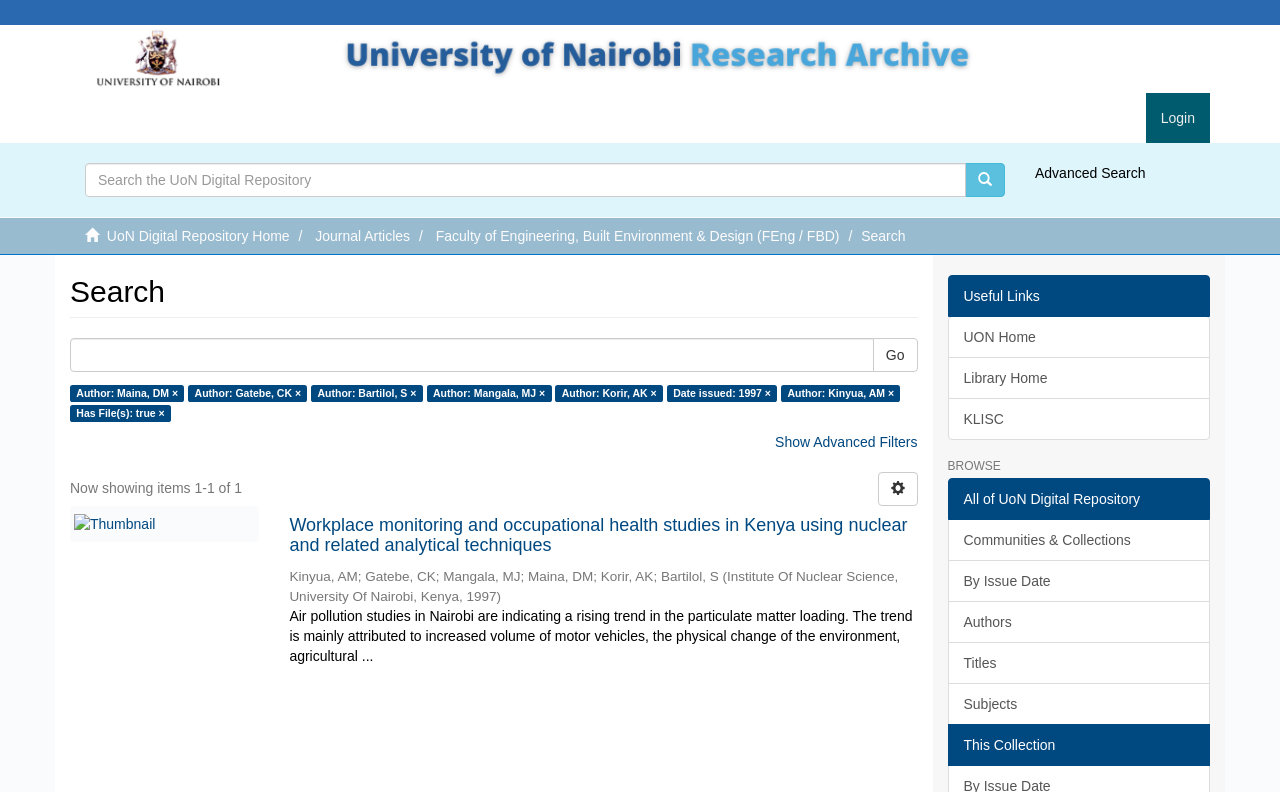Determine the bounding box coordinates for the element that should be clicked to follow this instruction: "Show Advanced Filters". The coordinates should be given as four float numbers between 0 and 1, in the format [left, top, right, bottom].

[0.606, 0.548, 0.717, 0.568]